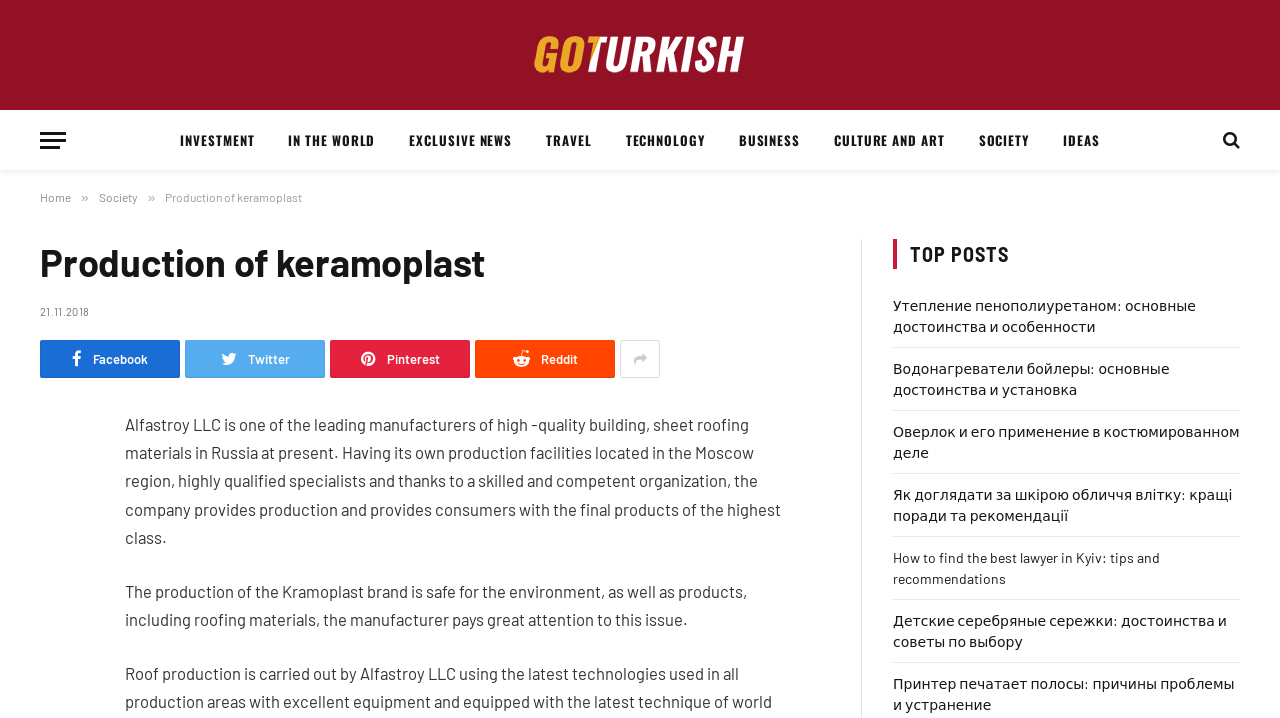Please answer the following question using a single word or phrase: 
What is the company's name?

Alfastroy LLC